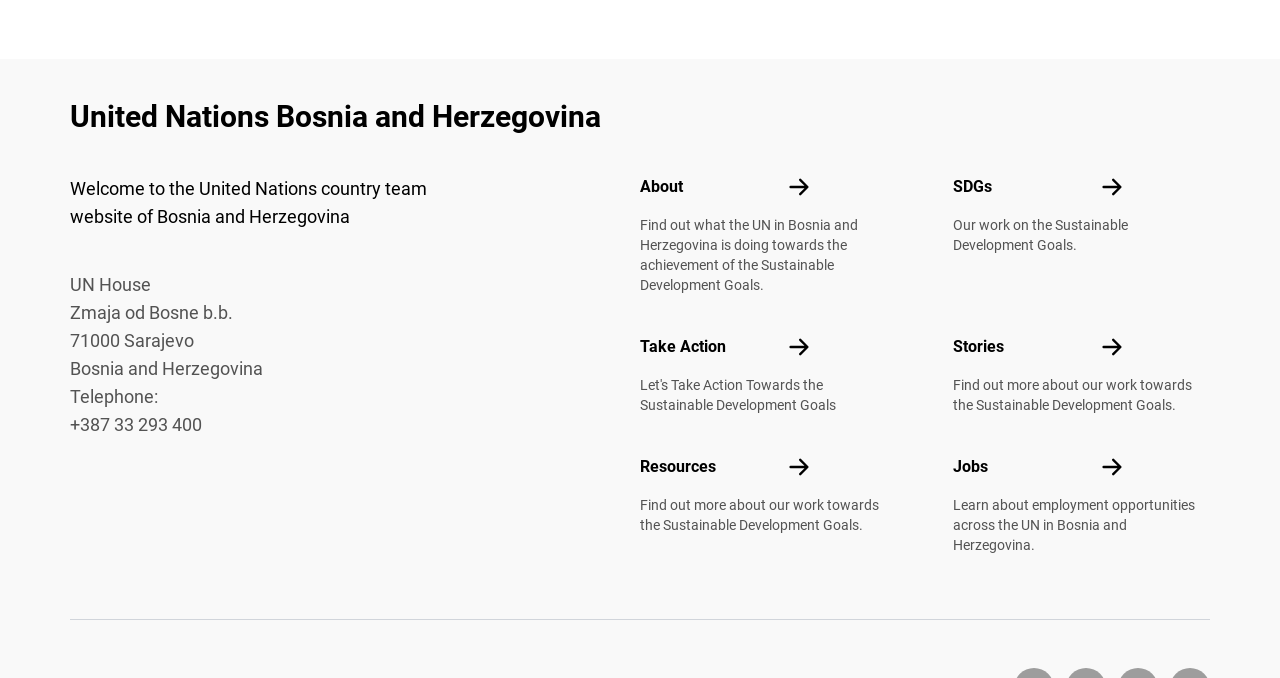Based on the element description, predict the bounding box coordinates (top-left x, top-left y, bottom-right x, bottom-right y) for the UI element in the screenshot: Take Action

[0.615, 0.494, 0.634, 0.529]